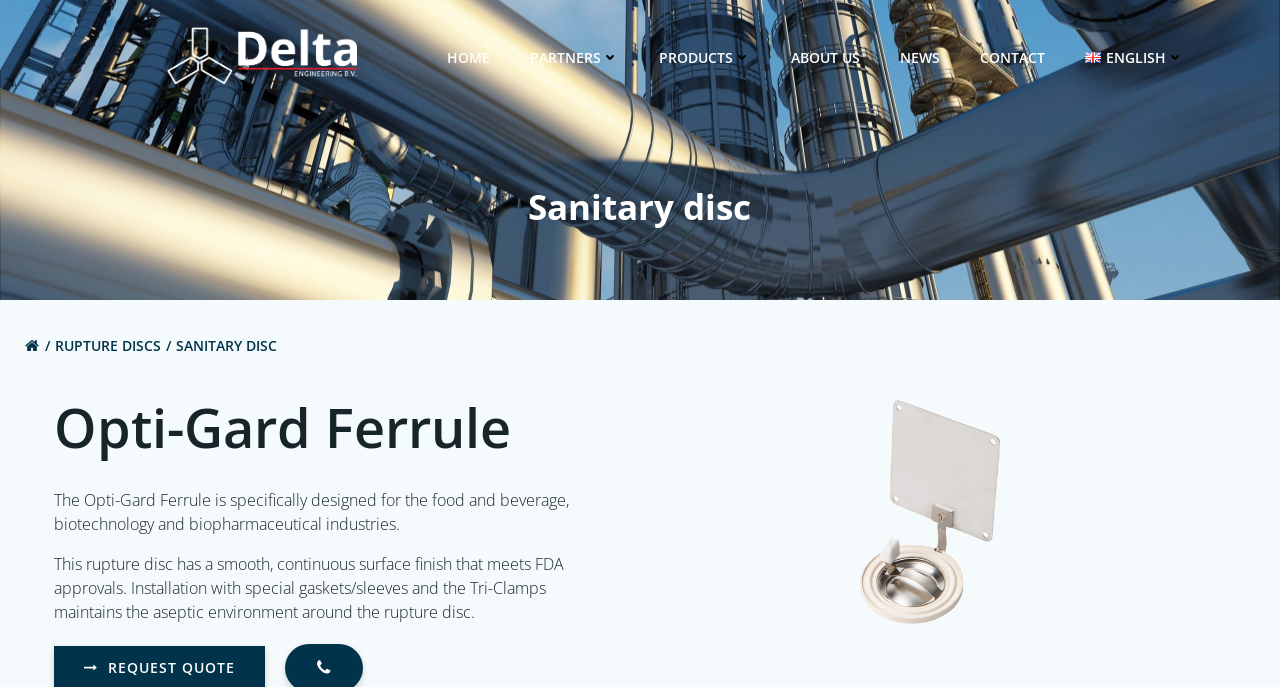Please provide the bounding box coordinates for the element that needs to be clicked to perform the instruction: "click PRODUCTS". The coordinates must consist of four float numbers between 0 and 1, formatted as [left, top, right, bottom].

[0.515, 0.068, 0.587, 0.099]